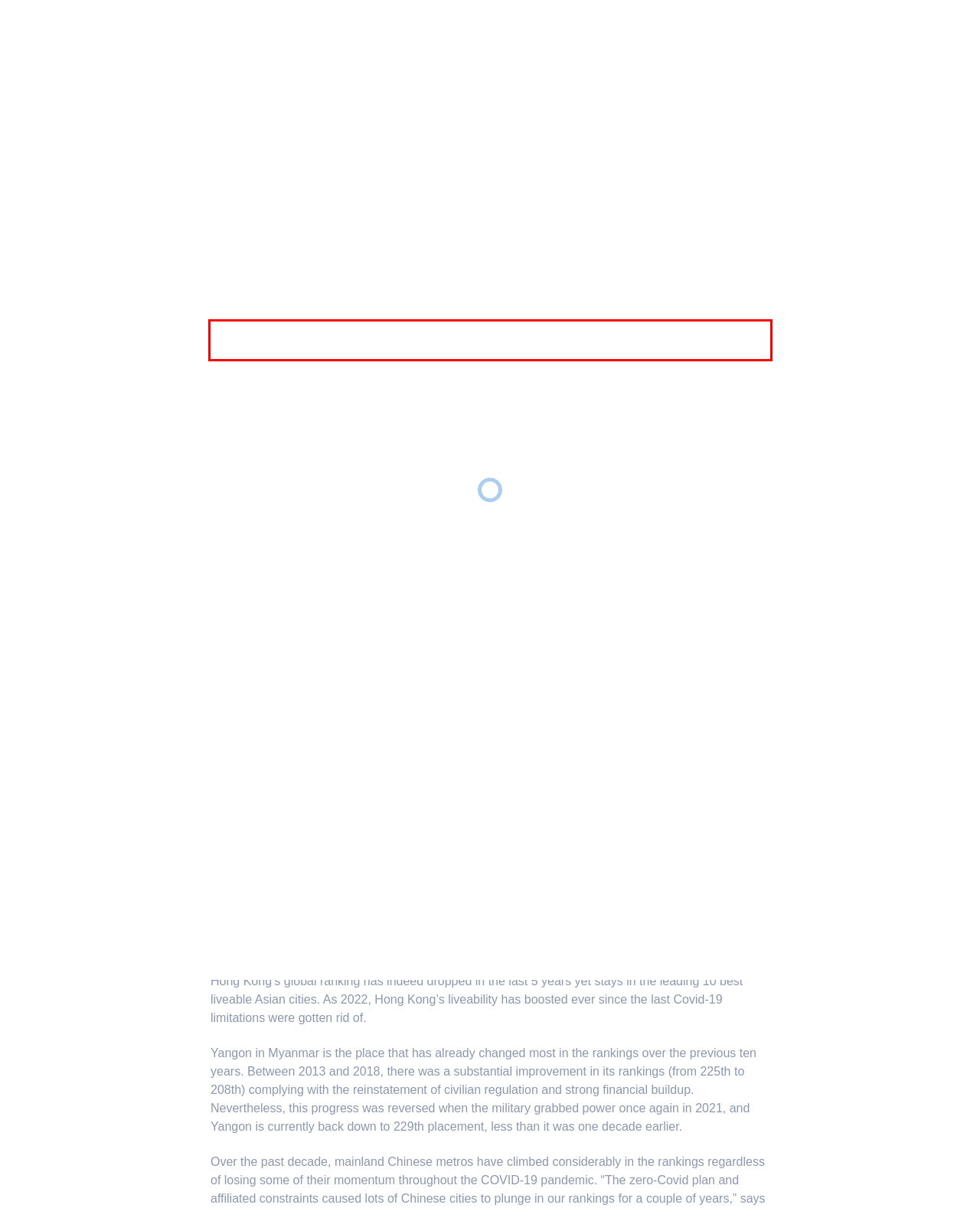Look at the webpage screenshot and recognize the text inside the red bounding box.

Singapore has kept its position as one of the most livable city in Asia, according to international mobility expert ECA International in its yearly place rating record.